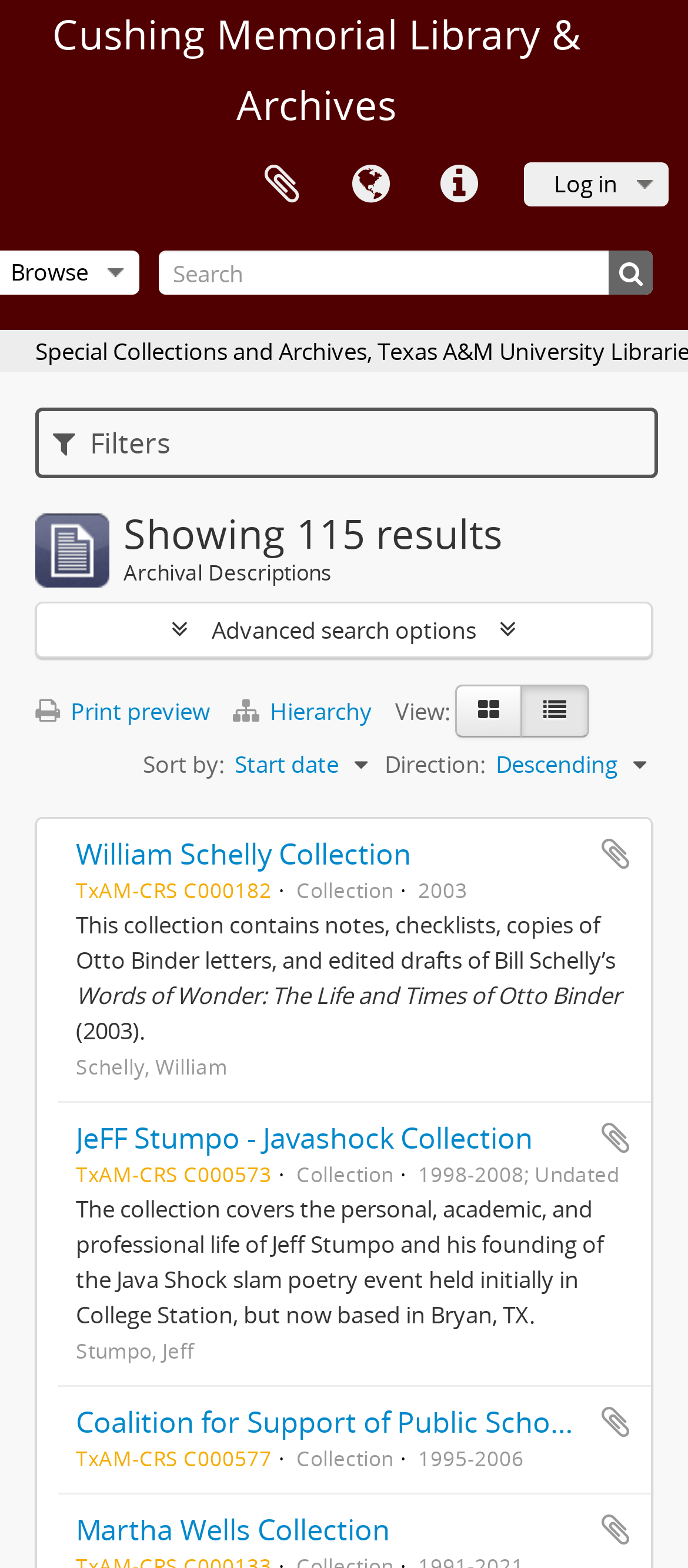Provide the bounding box coordinates of the UI element that matches the description: "Print preview".

[0.051, 0.443, 0.331, 0.464]